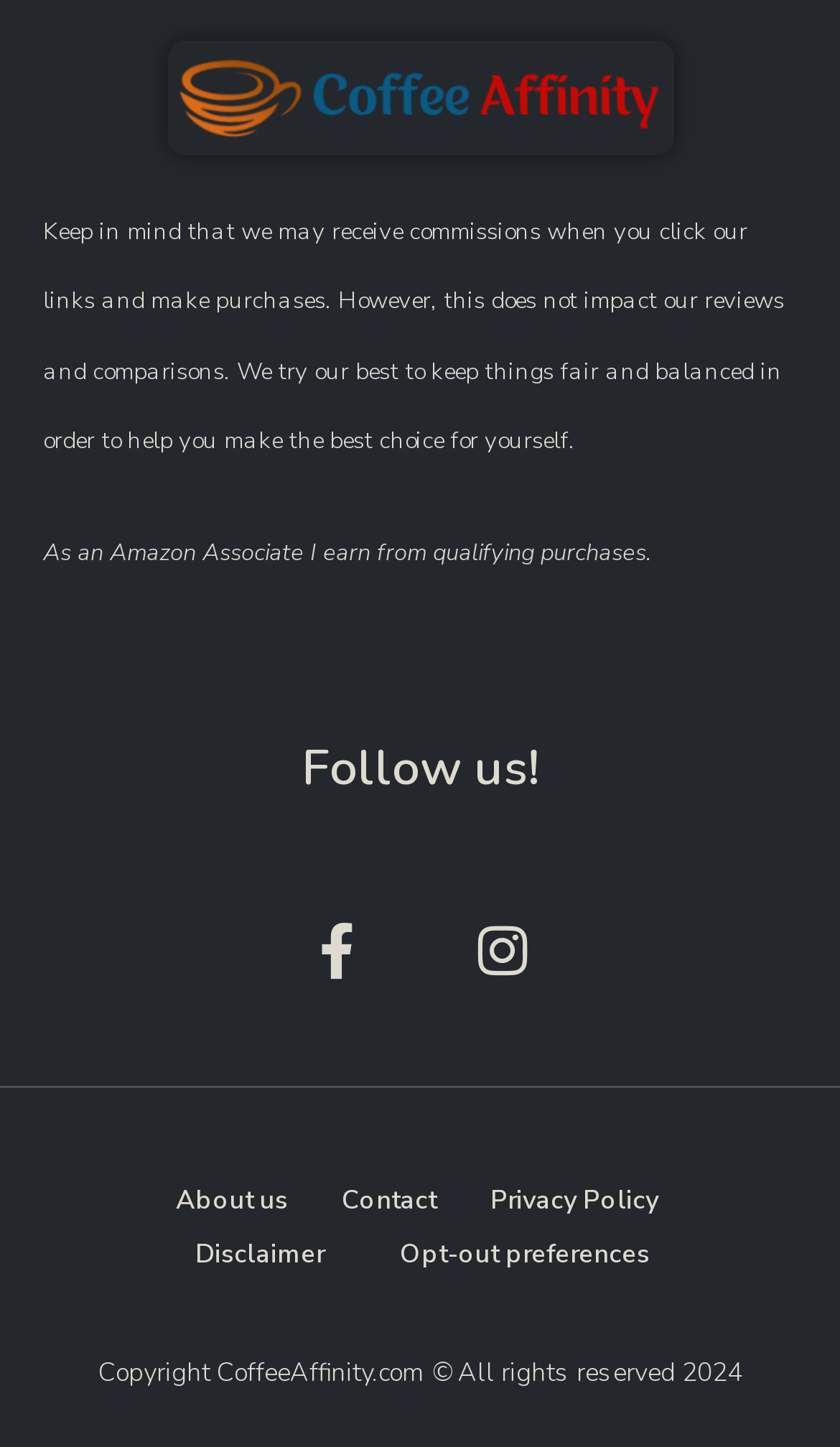Based on the description "Opt-out preferences", find the bounding box of the specified UI element.

[0.451, 0.849, 0.799, 0.886]